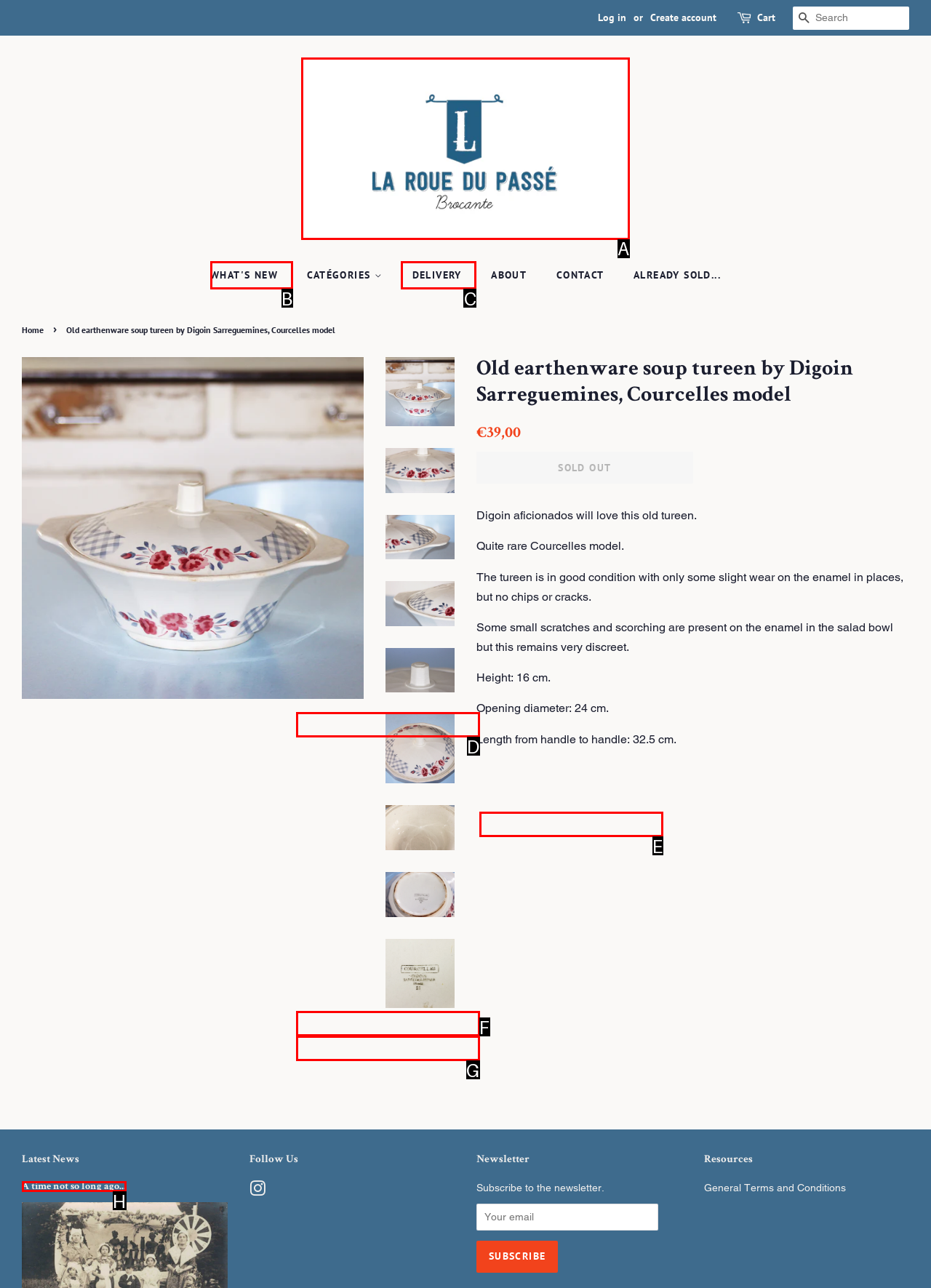Identify the correct UI element to click to follow this instruction: go to La Roue du Passé
Respond with the letter of the appropriate choice from the displayed options.

A